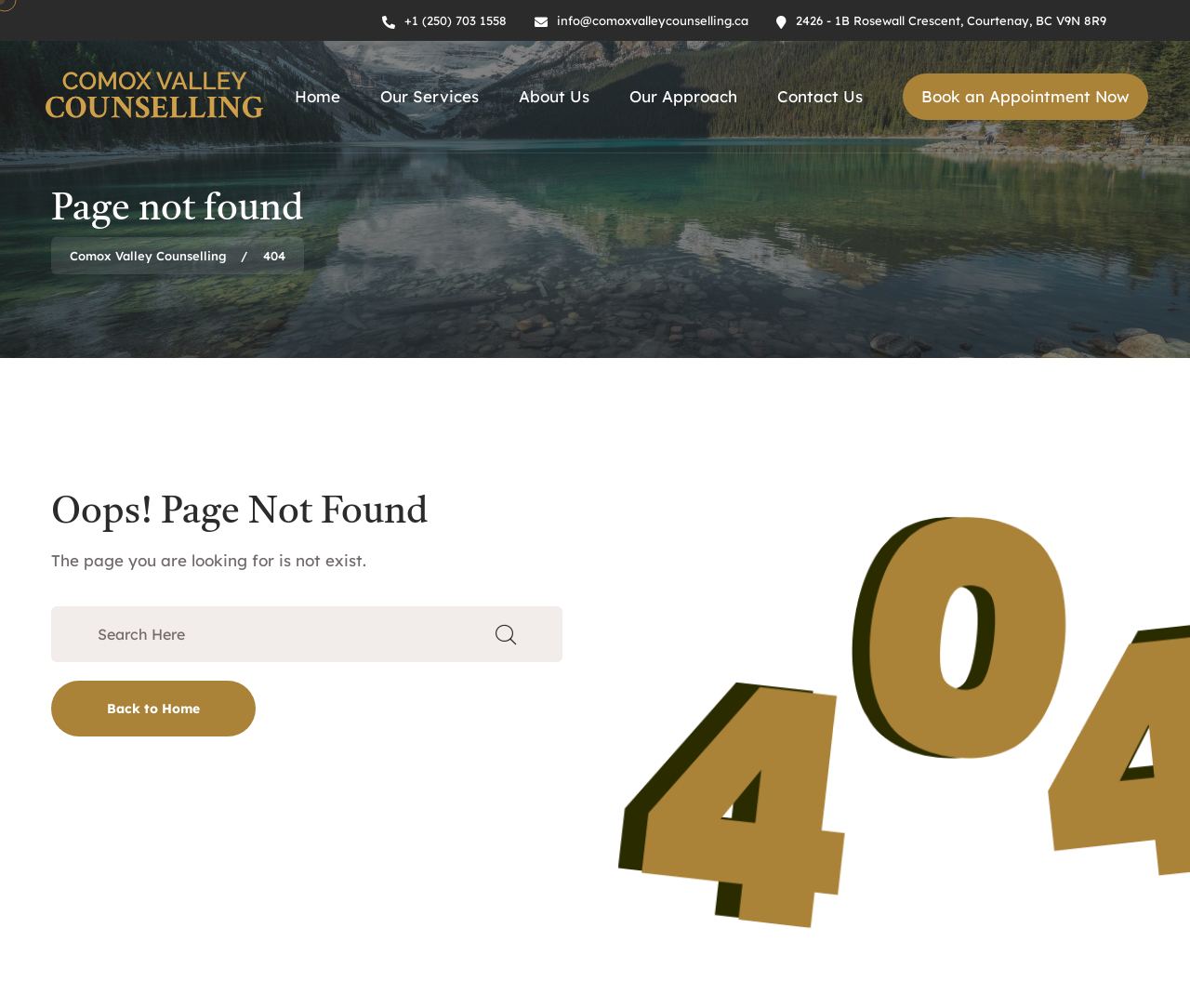Please provide a one-word or phrase answer to the question: 
Is there a search box?

Yes